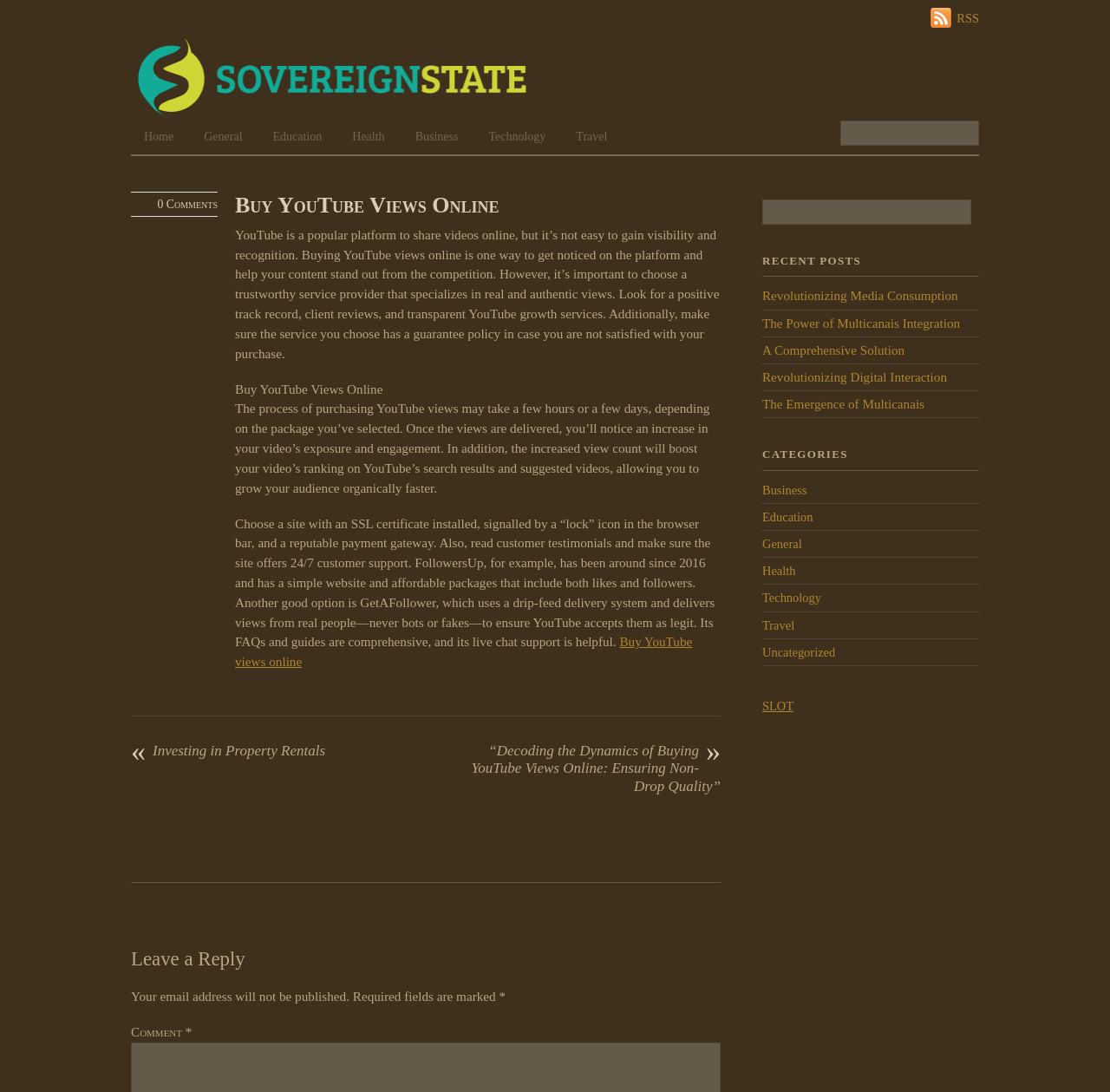Please give the bounding box coordinates of the area that should be clicked to fulfill the following instruction: "Leave a comment". The coordinates should be in the format of four float numbers from 0 to 1, i.e., [left, top, right, bottom].

[0.118, 0.938, 0.167, 0.952]